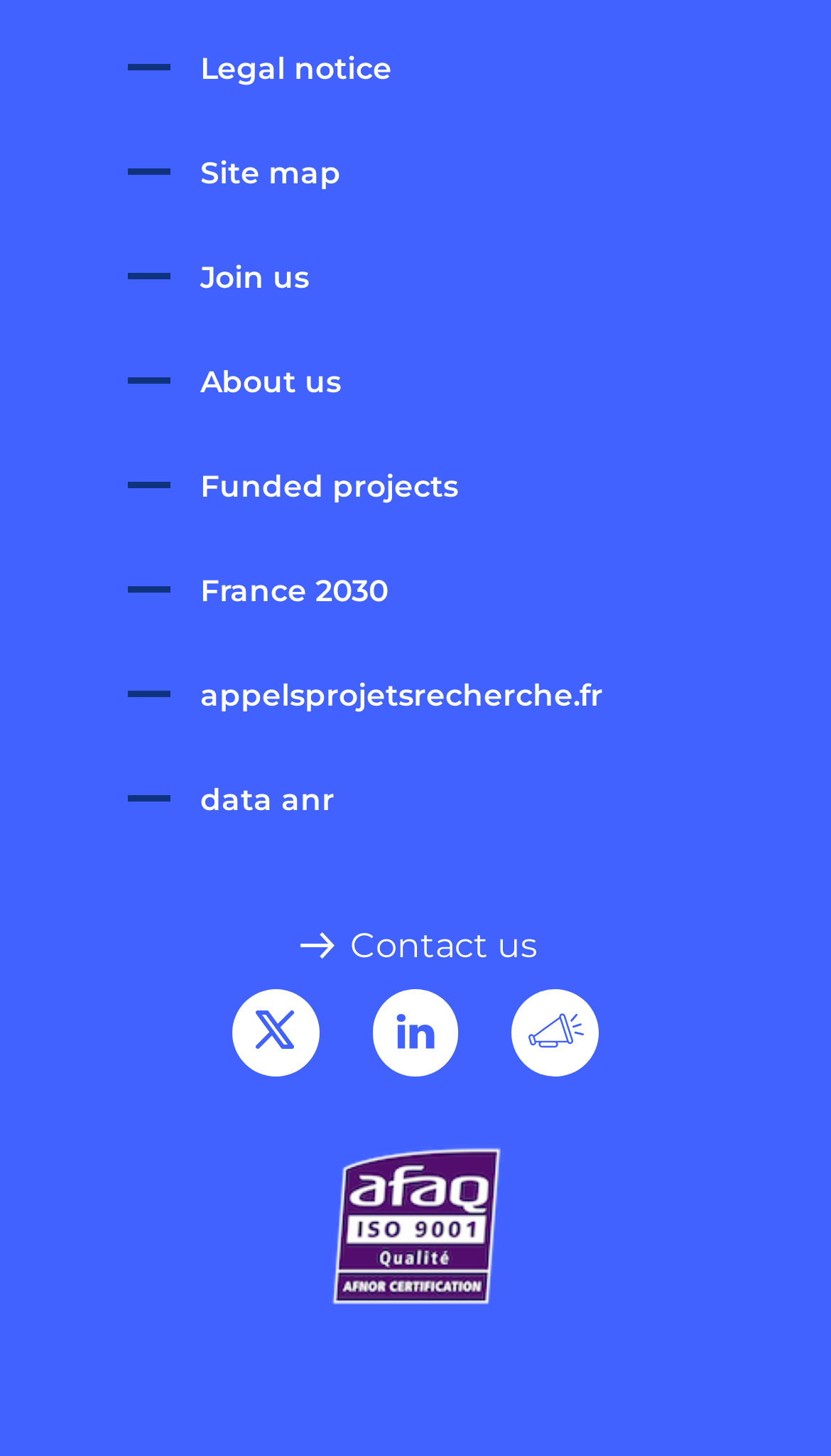Provide a single word or phrase to answer the given question: 
What is the purpose of the image with the bounding box coordinate [0.389, 0.787, 0.611, 0.899]?

Decoration